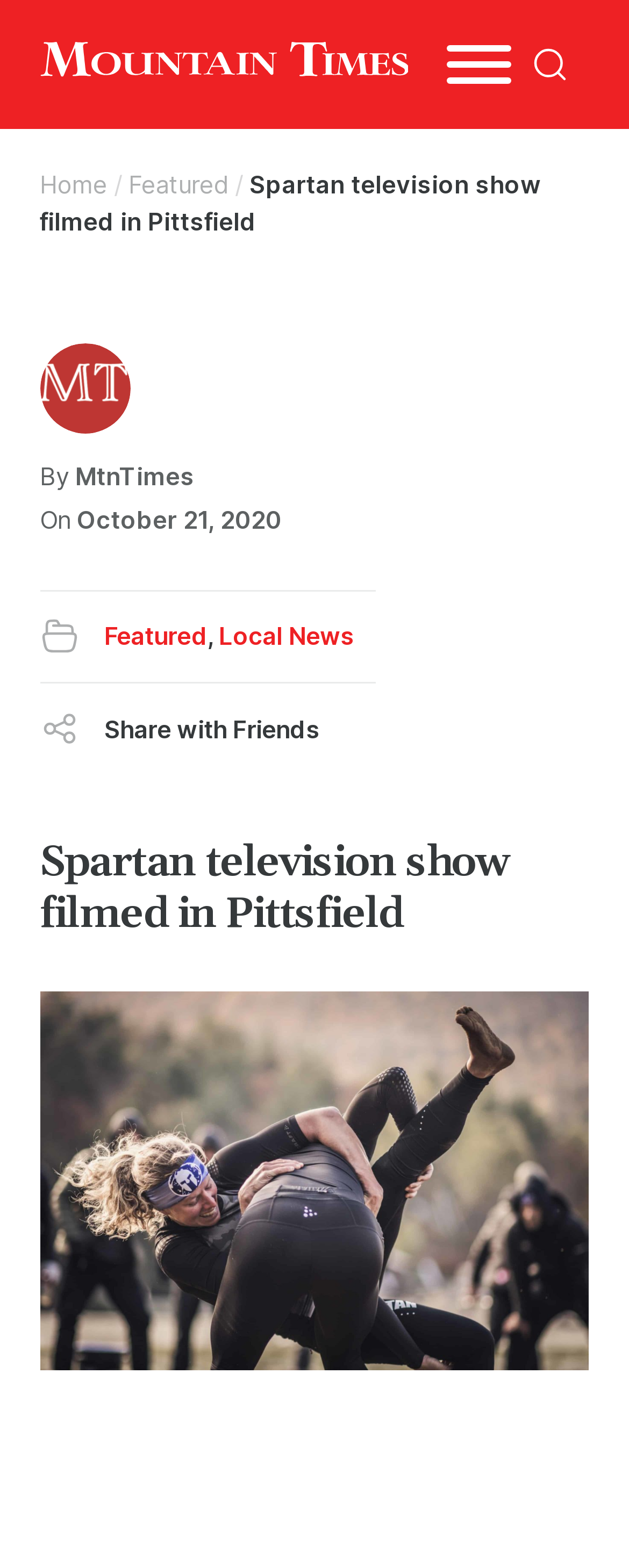Given the element description, predict the bounding box coordinates in the format (top-left x, top-left y, bottom-right x, bottom-right y), using floating point numbers between 0 and 1: Copy Link

[0.127, 0.503, 0.532, 0.561]